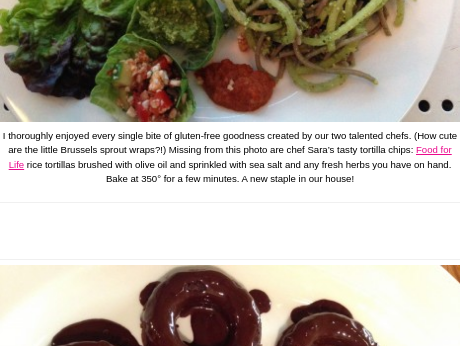Explain the image thoroughly, highlighting all key elements.

The image showcases a beautifully arranged plate filled with a variety of gluten-free dishes prepared by talented chefs. Prominently featured are colorful Brussels sprout wraps, which add a charming touch to the presentation. The plate also includes fresh greens and a vibrant assortment of toppings that enhance the meal's appeal. A side note mentions the absence of chef Sara's delicious tortilla chips, hinting at another delightful component of this culinary creation. The caption reflects a passionate endorsement of the meal, emphasizing the enjoyment experienced with every bite, alongside a simple recipe for making rice tortillas brushed with olive oil and sprinkled with sea salt and herbs at home.